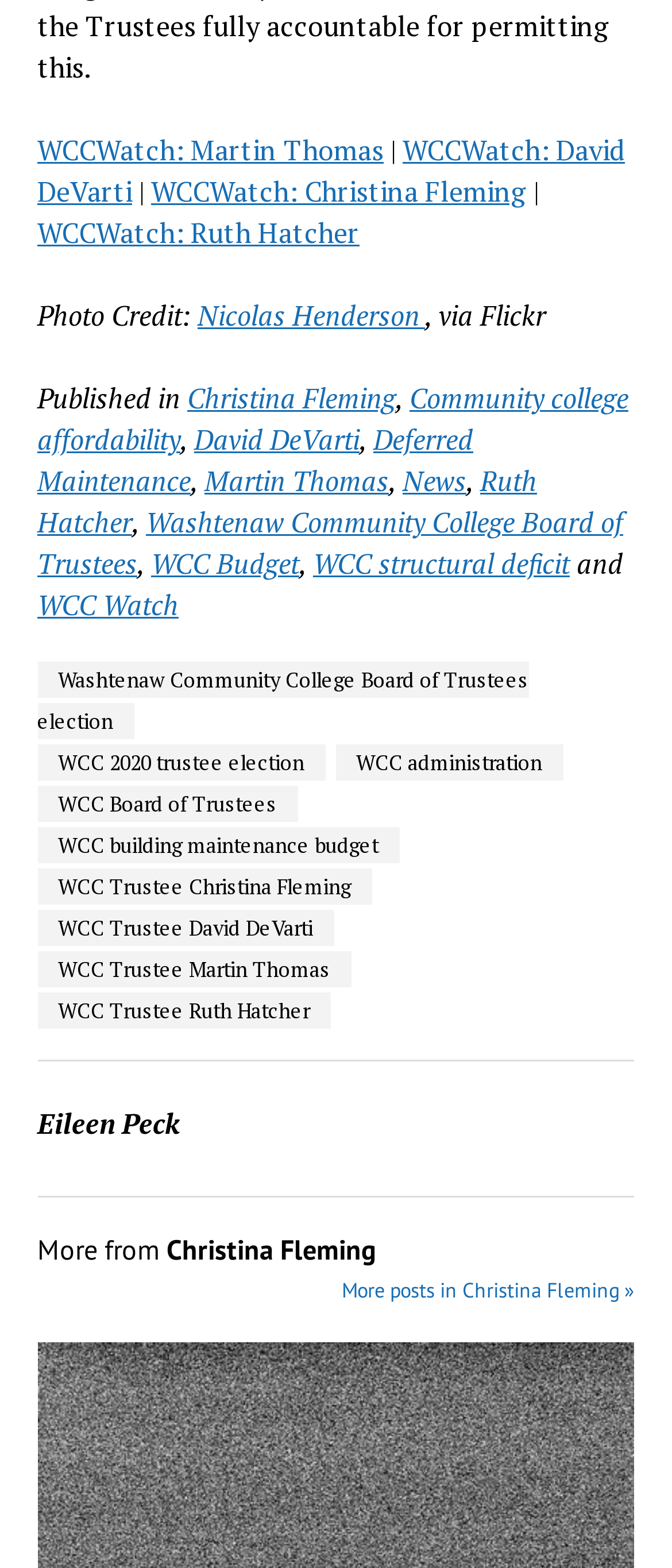Locate the bounding box coordinates of the clickable region necessary to complete the following instruction: "Explore WCC Trustee Christina Fleming". Provide the coordinates in the format of four float numbers between 0 and 1, i.e., [left, top, right, bottom].

[0.056, 0.554, 0.553, 0.577]